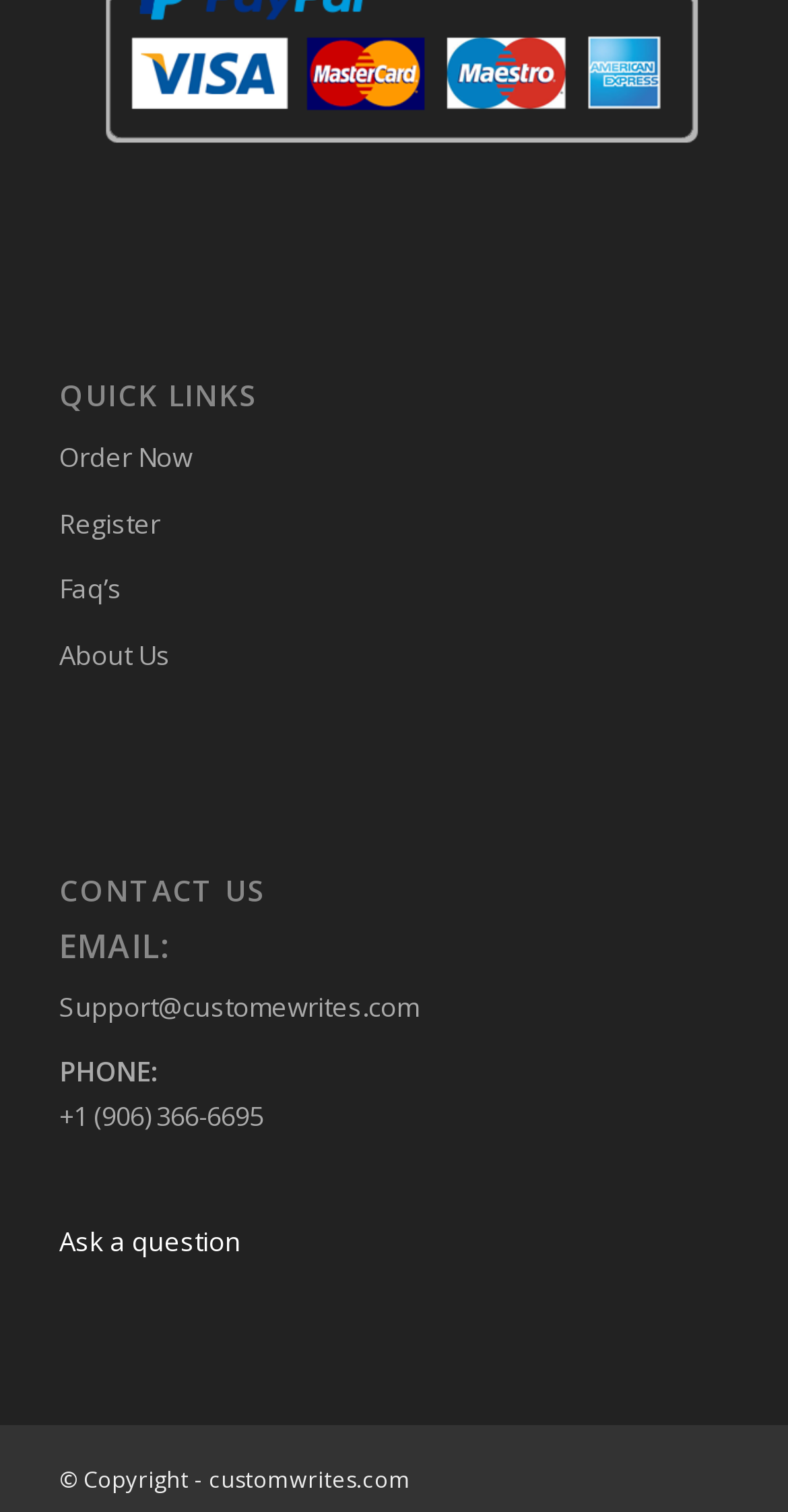Please use the details from the image to answer the following question comprehensively:
What is the email address for support?

I found the email address by looking at the 'CONTACT US' section, where it says 'EMAIL:' followed by the link 'Support@customewrites.com'.